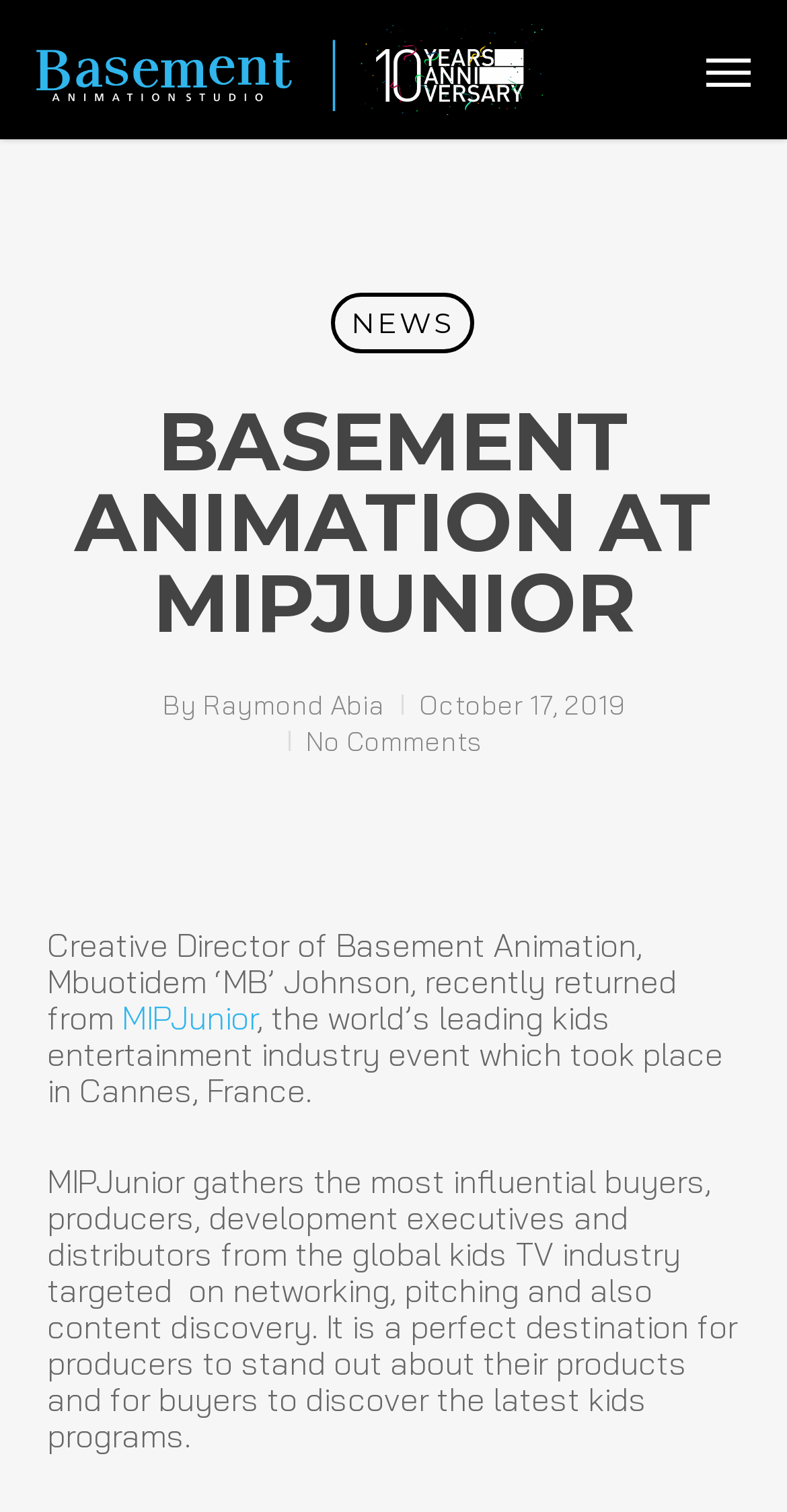Show the bounding box coordinates for the HTML element as described: "Menu".

[0.897, 0.033, 0.954, 0.059]